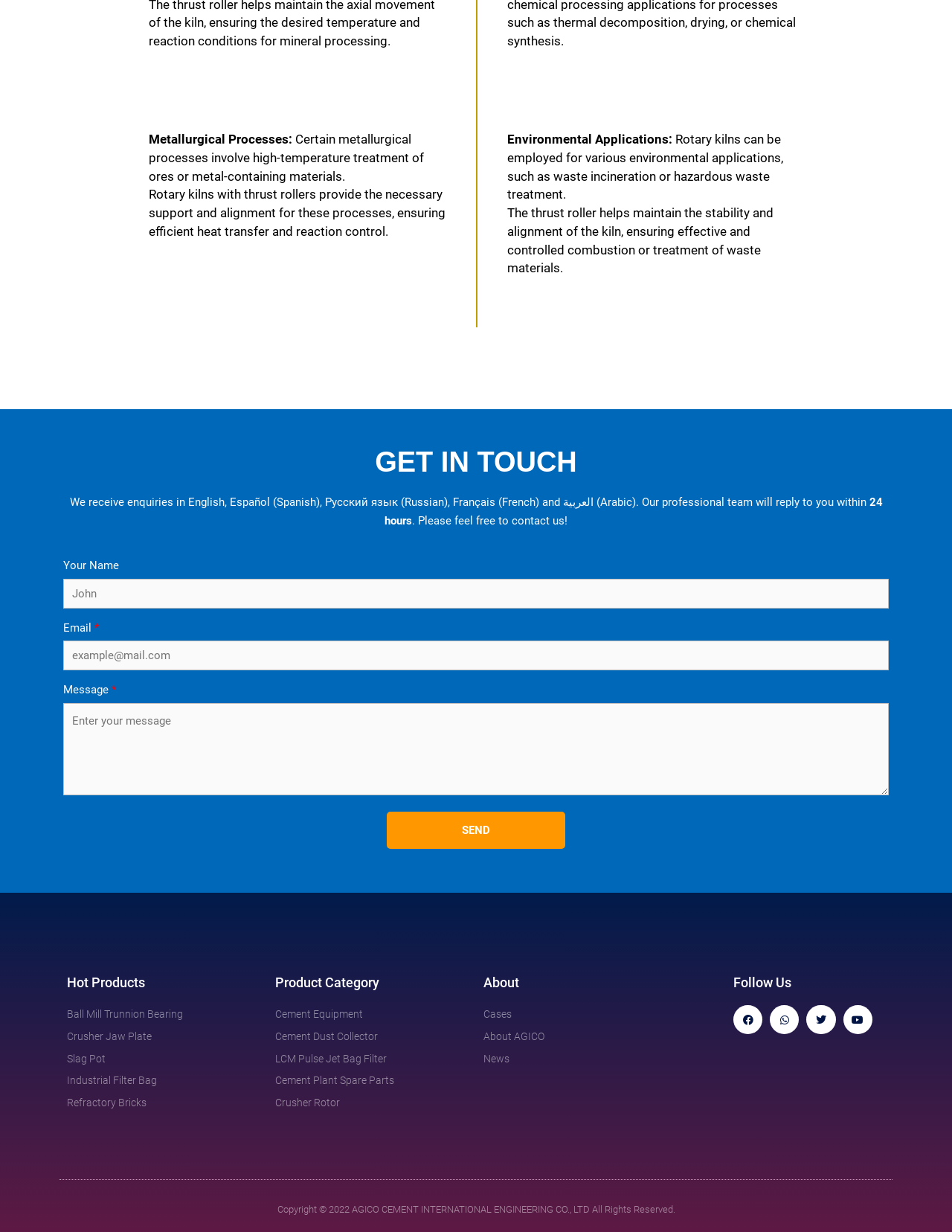Kindly provide the bounding box coordinates of the section you need to click on to fulfill the given instruction: "Contact us through Facebook".

[0.77, 0.816, 0.801, 0.84]